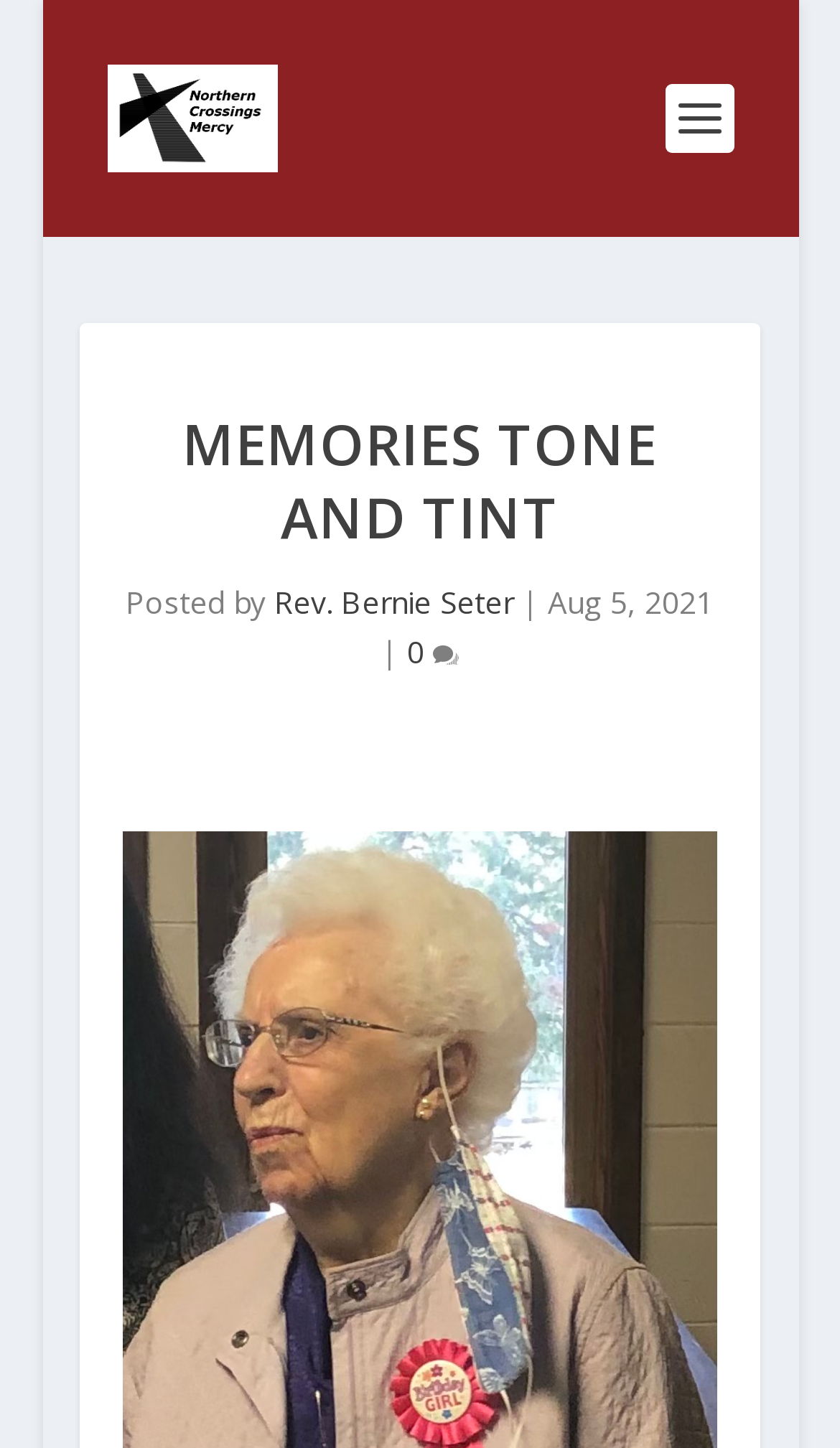What is the number of comments? From the image, respond with a single word or brief phrase.

0